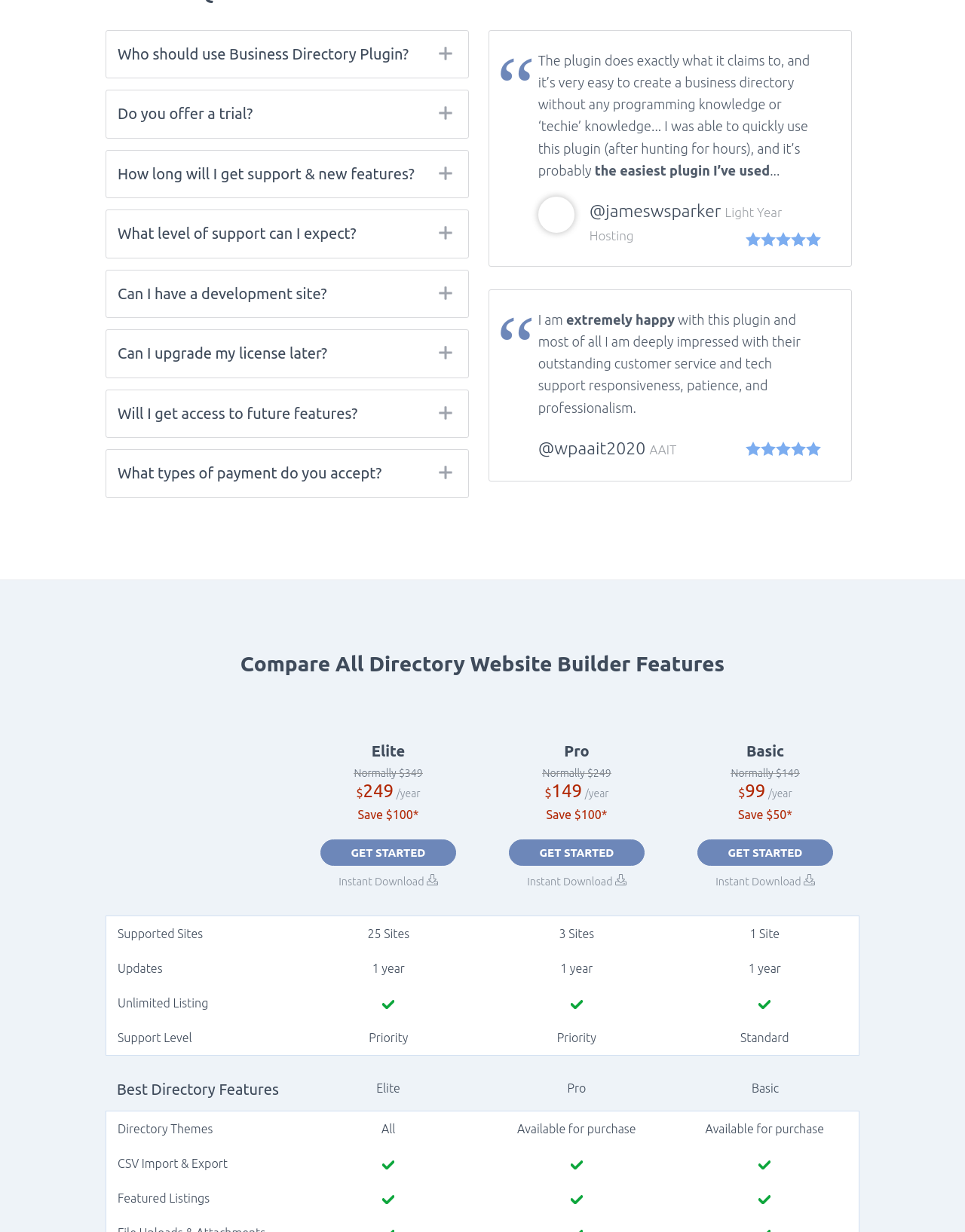Please locate the bounding box coordinates for the element that should be clicked to achieve the following instruction: "Click on 'Who should use Business Directory Plugin?'". Ensure the coordinates are given as four float numbers between 0 and 1, i.e., [left, top, right, bottom].

[0.109, 0.024, 0.486, 0.064]